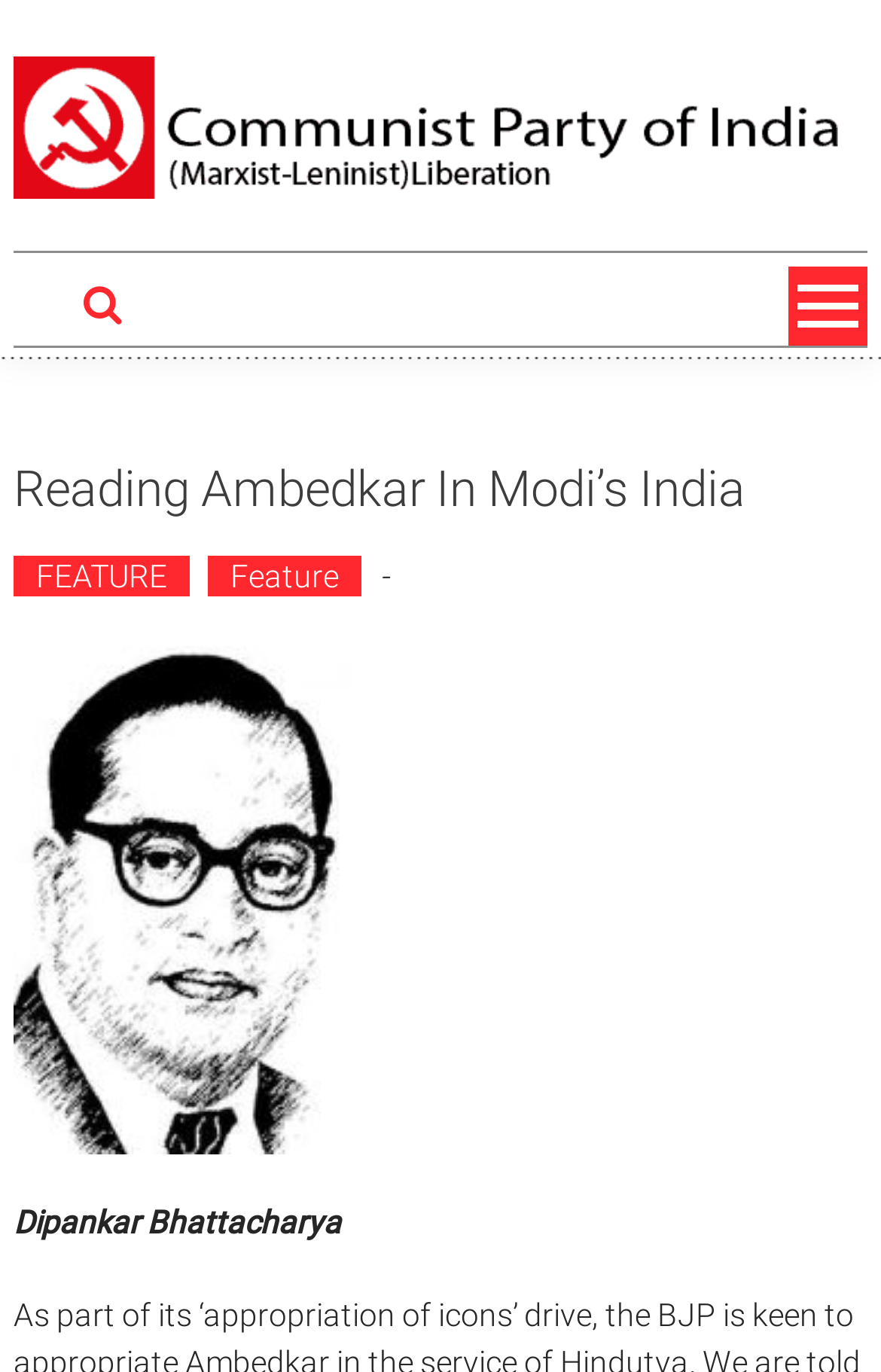Carefully observe the image and respond to the question with a detailed answer:
What is the name of the organization?

I identified the name of the organization by looking at the link element and the image element at the top of the page, both of which have the text 'CPI(ML) Liberation'.